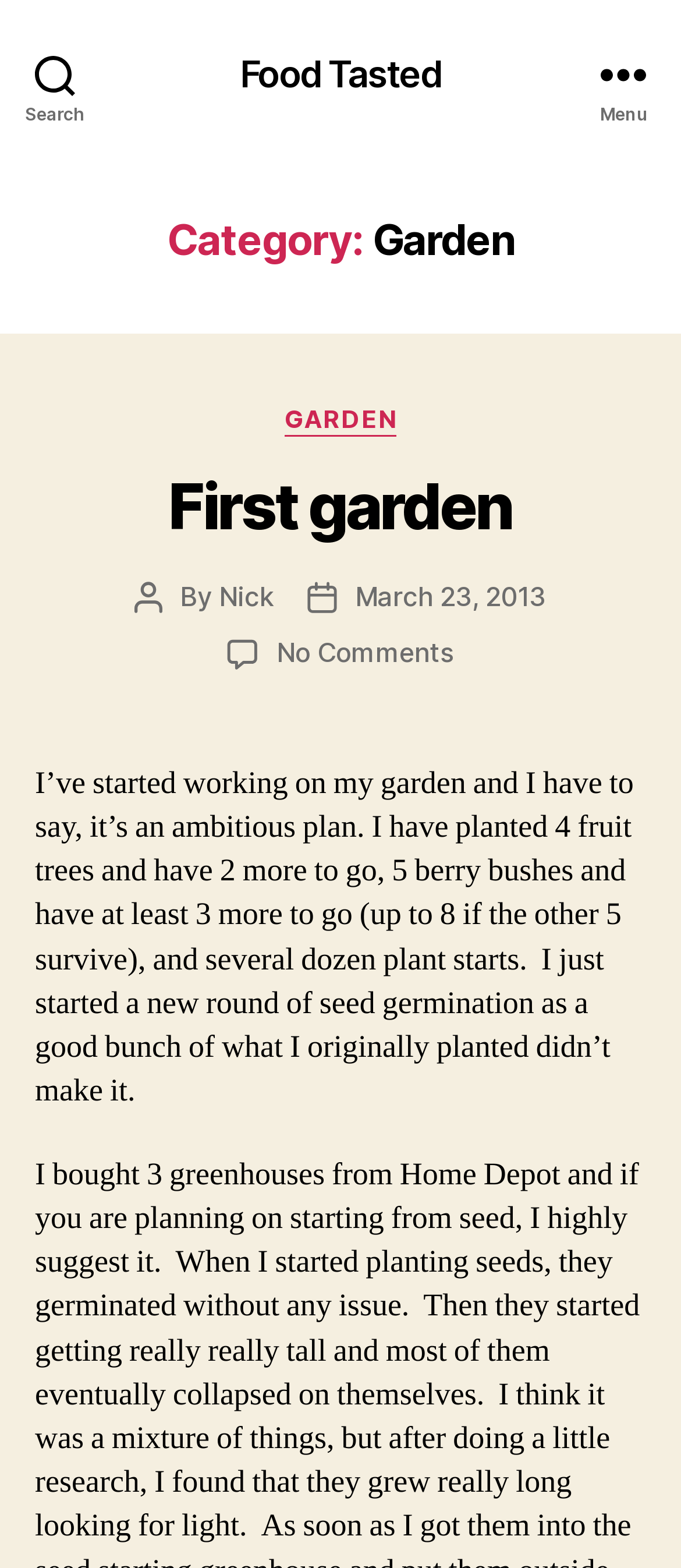Identify the bounding box coordinates of the region that should be clicked to execute the following instruction: "Go to Food Tasted page".

[0.352, 0.035, 0.648, 0.058]